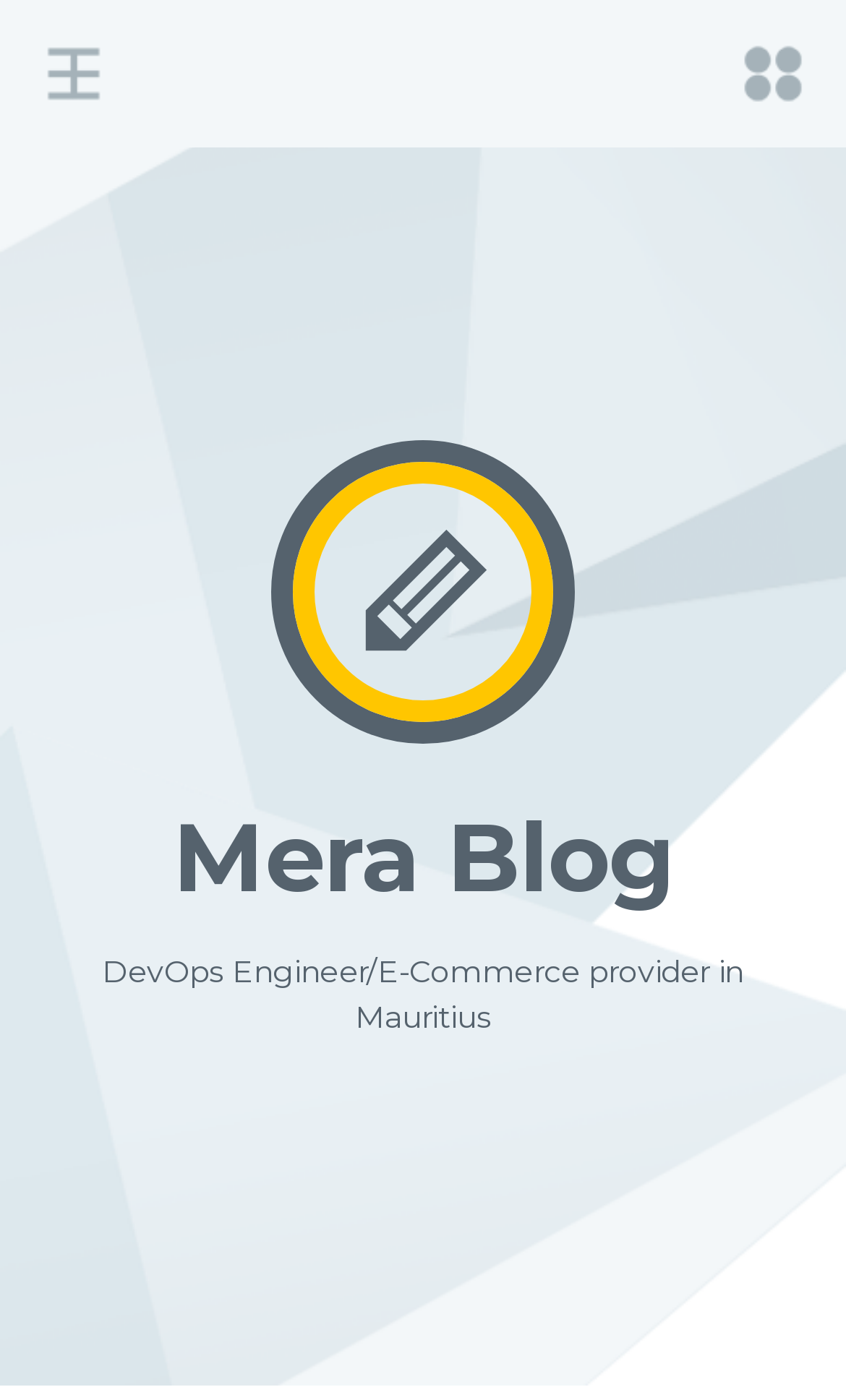Please provide a comprehensive response to the question based on the details in the image: What is the name of the blog?

I found the answer by looking at the heading 'Mera Blog' which is a prominent element on the webpage, and also has a corresponding link with the same text.